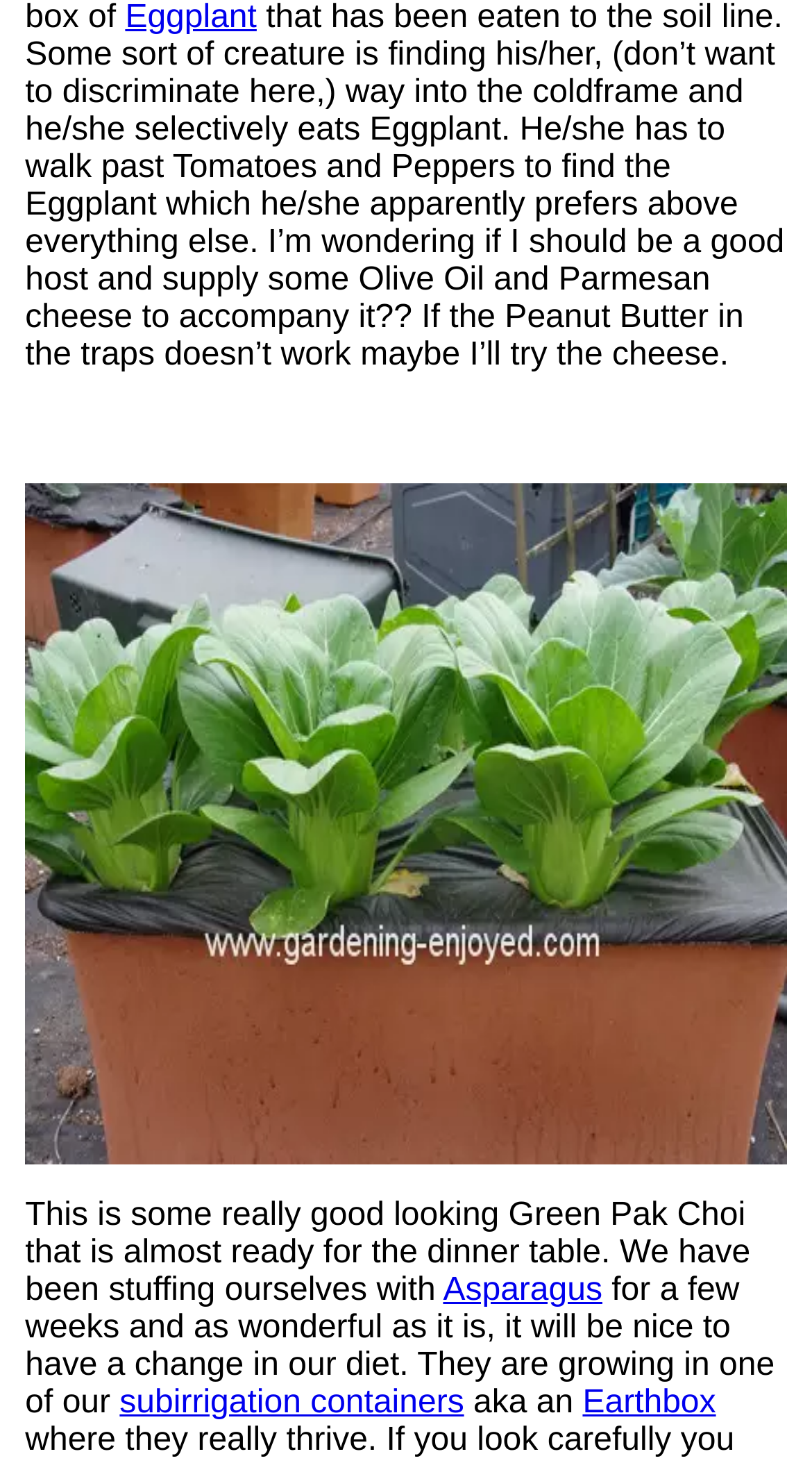What is being paired with the eggplant?
Please provide a comprehensive answer based on the information in the image.

The author jokingly wonders if they should supply olive oil and parmesan cheese to accompany the eggplant, implying that these are common pairings with eggplant.